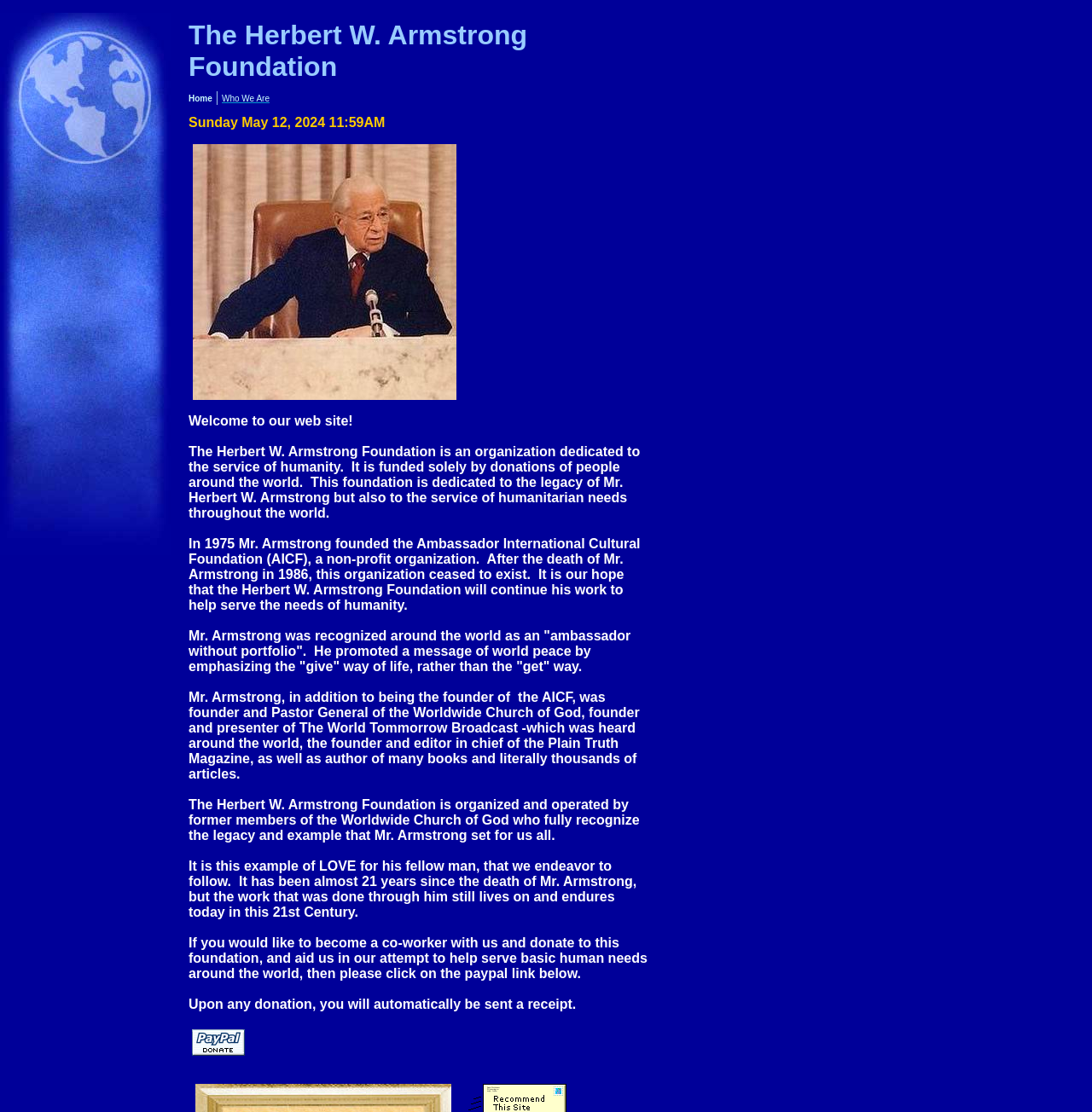For the element described, predict the bounding box coordinates as (top-left x, top-left y, bottom-right x, bottom-right y). All values should be between 0 and 1. Element description: Ibex Multimedia

None